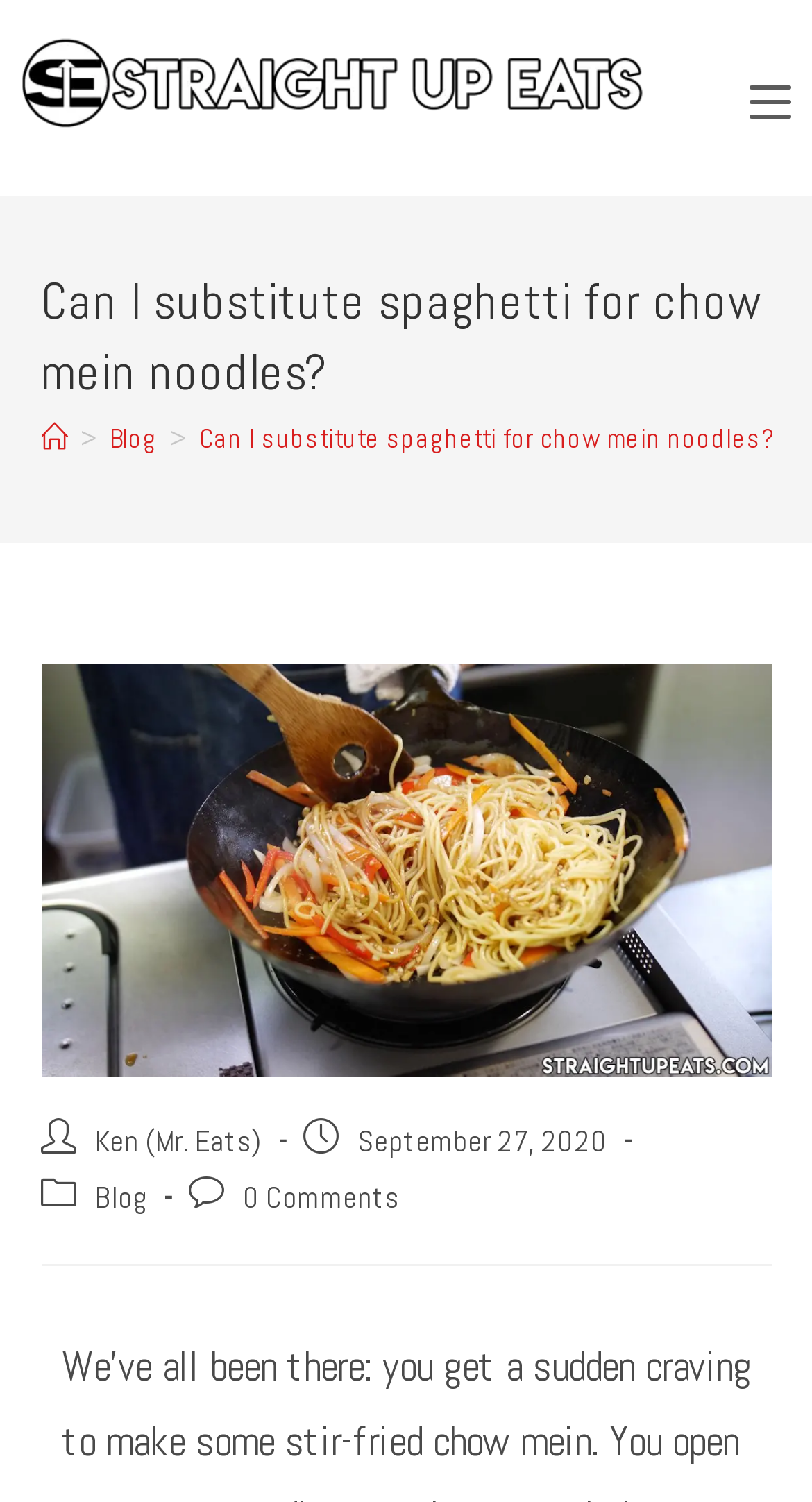Who is the author of the article?
Provide a thorough and detailed answer to the question.

The author of the article can be found near the middle of the webpage, where it says 'Ken (Mr. Eats)' as a clickable link, indicating that Ken is the author of the article.